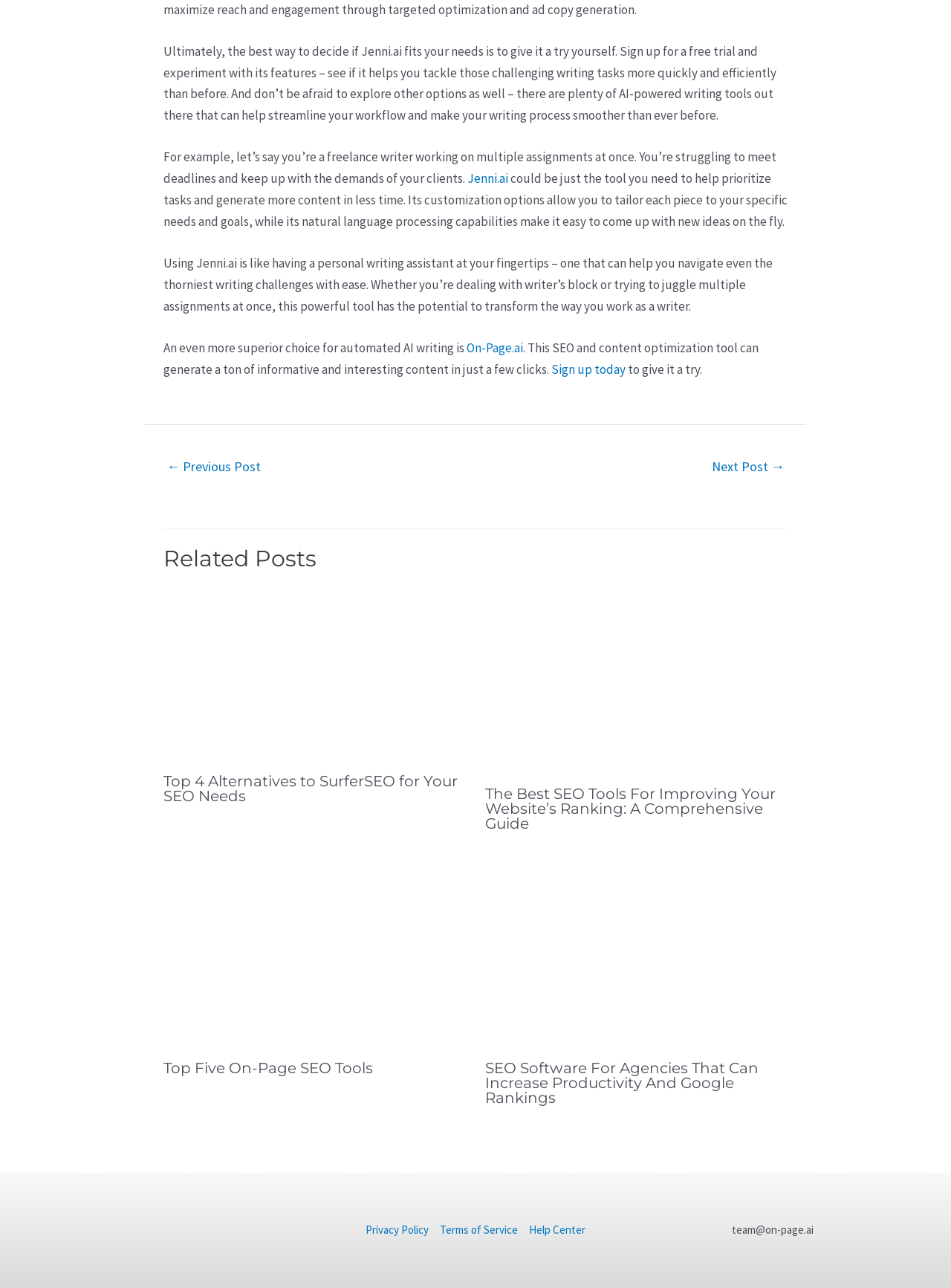Find the UI element described as: "On-Page.ai" and predict its bounding box coordinates. Ensure the coordinates are four float numbers between 0 and 1, [left, top, right, bottom].

[0.491, 0.264, 0.55, 0.276]